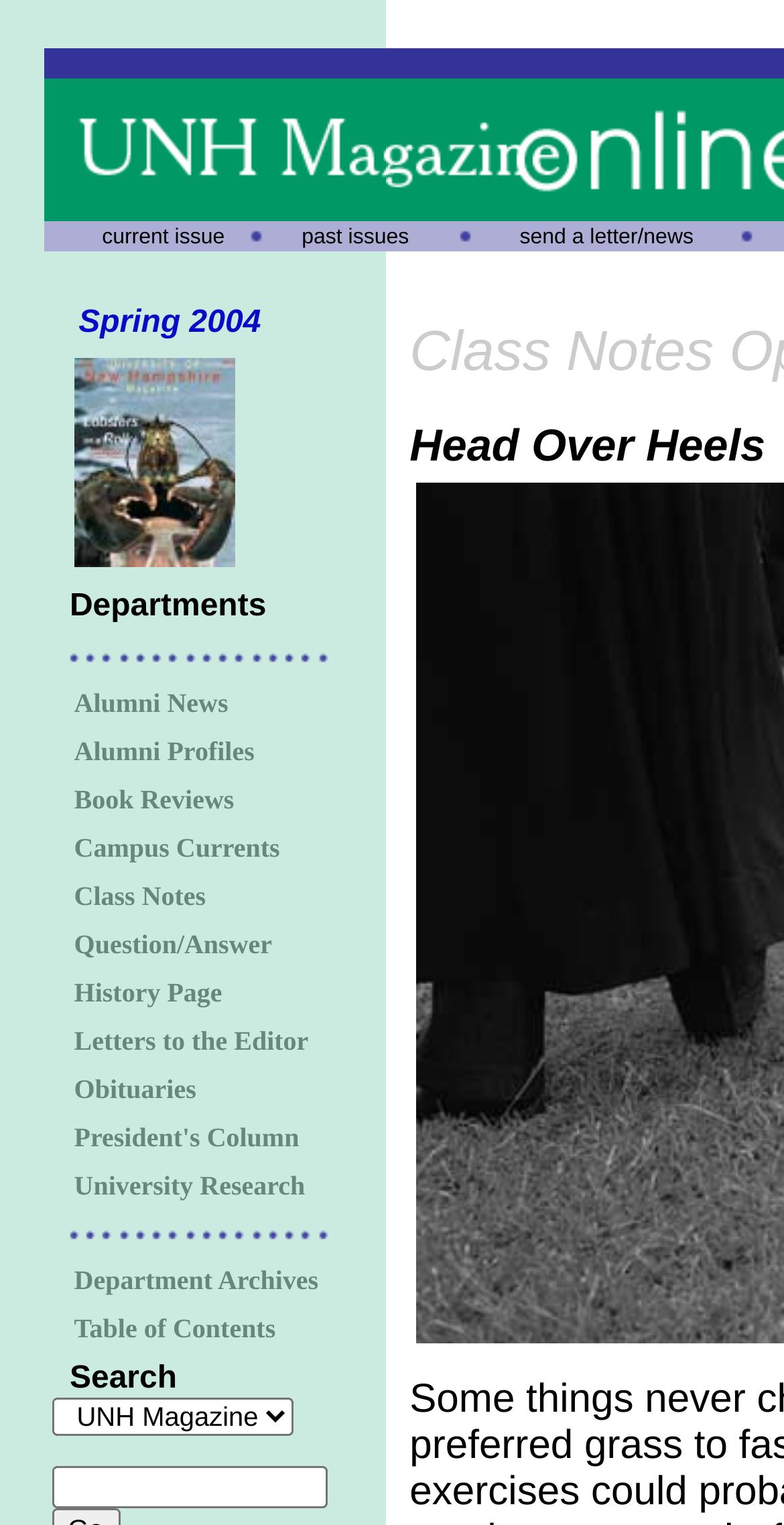Pinpoint the bounding box coordinates of the clickable area necessary to execute the following instruction: "click current issue". The coordinates should be given as four float numbers between 0 and 1, namely [left, top, right, bottom].

[0.13, 0.147, 0.287, 0.163]